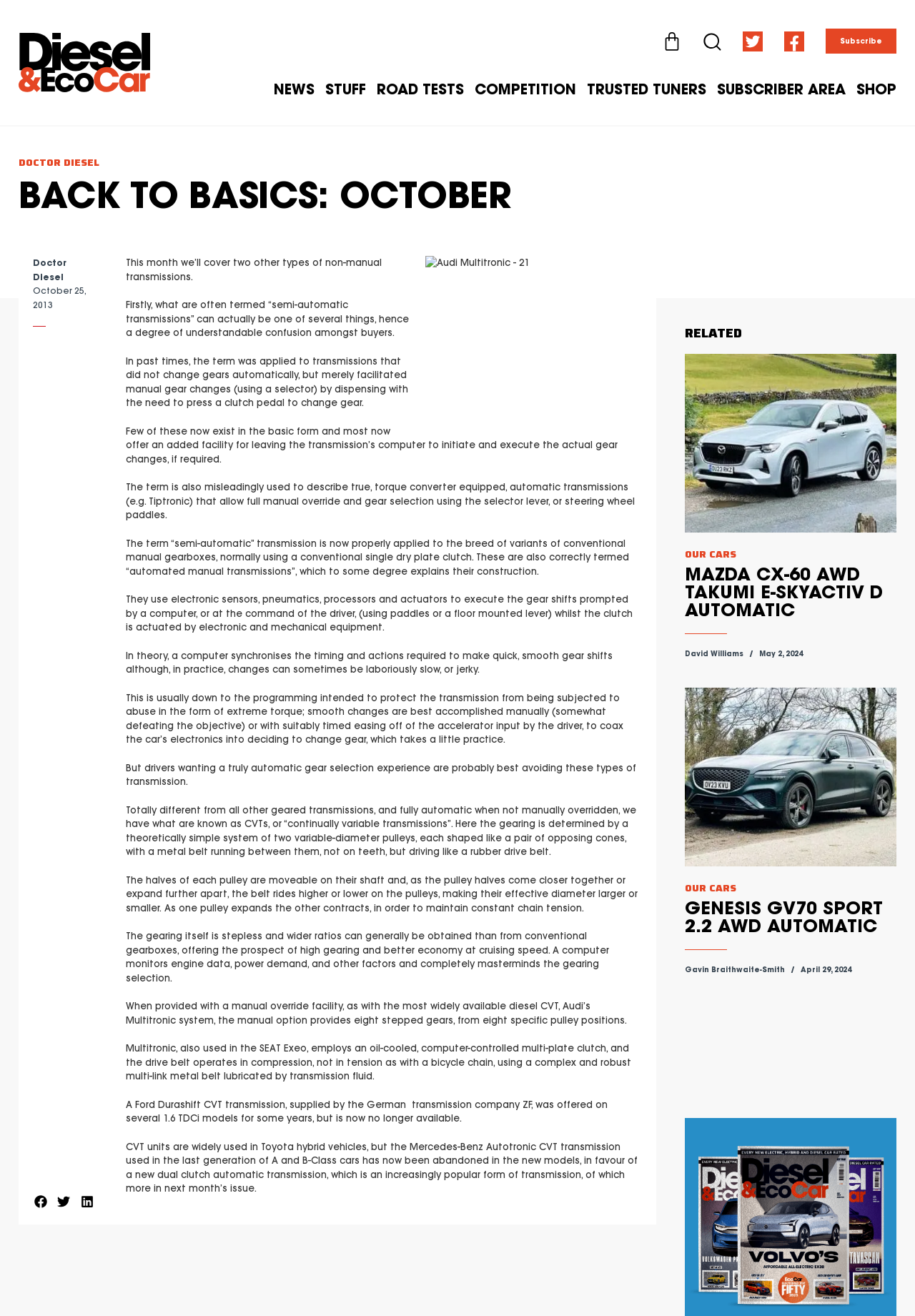Find and extract the text of the primary heading on the webpage.

BACK TO BASICS: OCTOBER